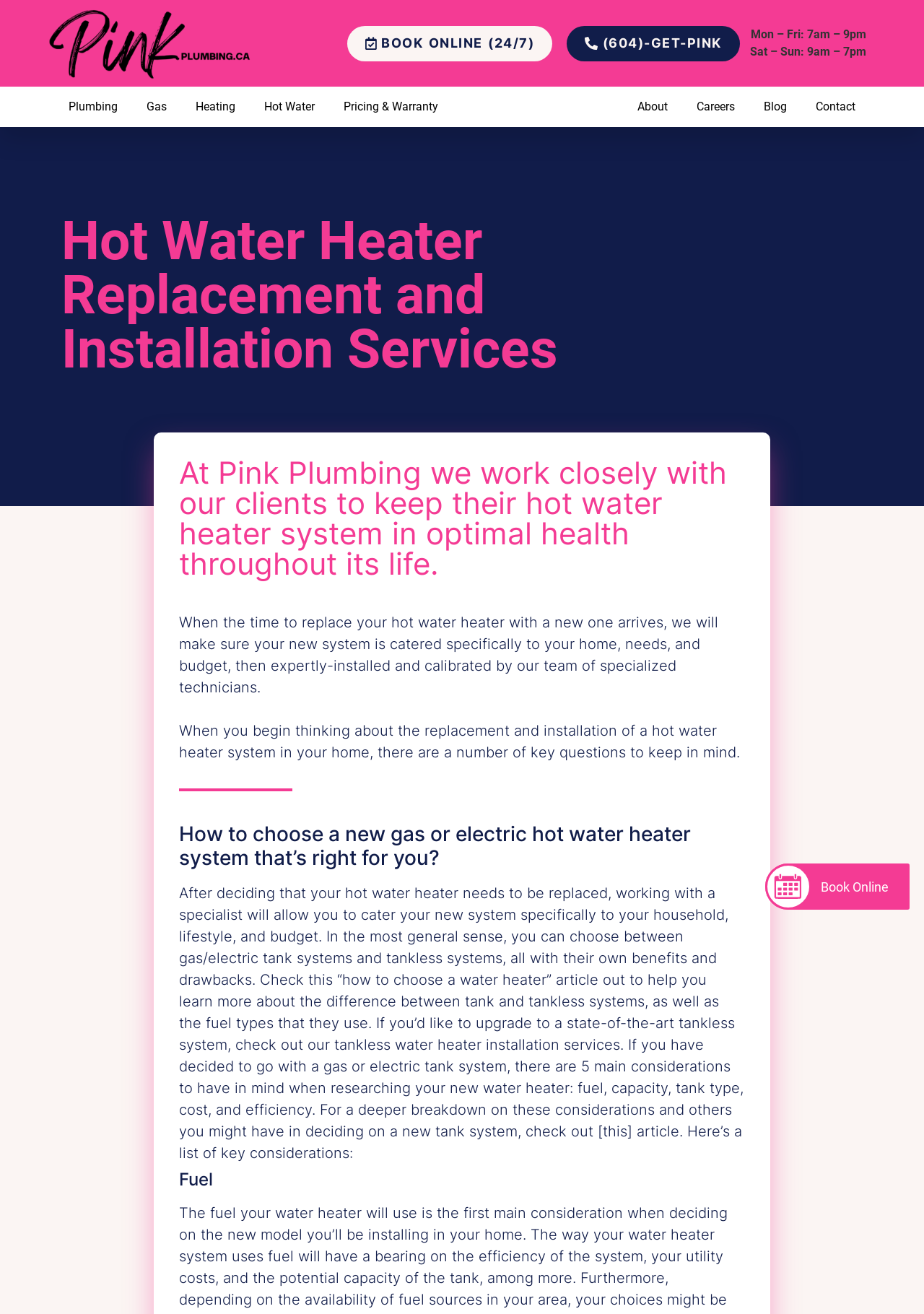What are the two types of hot water heater systems mentioned?
Observe the image and answer the question with a one-word or short phrase response.

Gas and electric